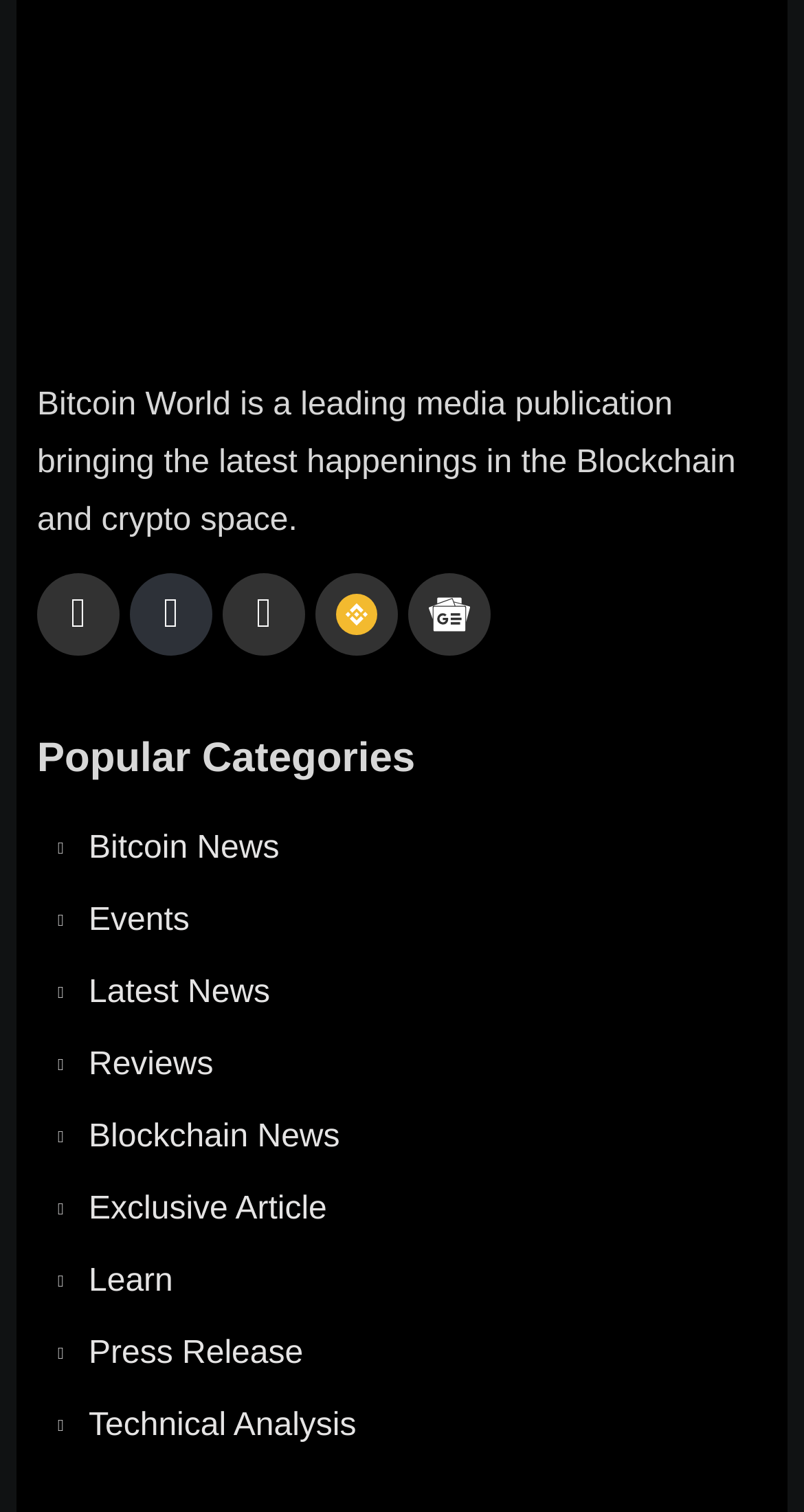Can you show the bounding box coordinates of the region to click on to complete the task described in the instruction: "Follow Bitcoin World on Facebook"?

[0.046, 0.379, 0.149, 0.434]